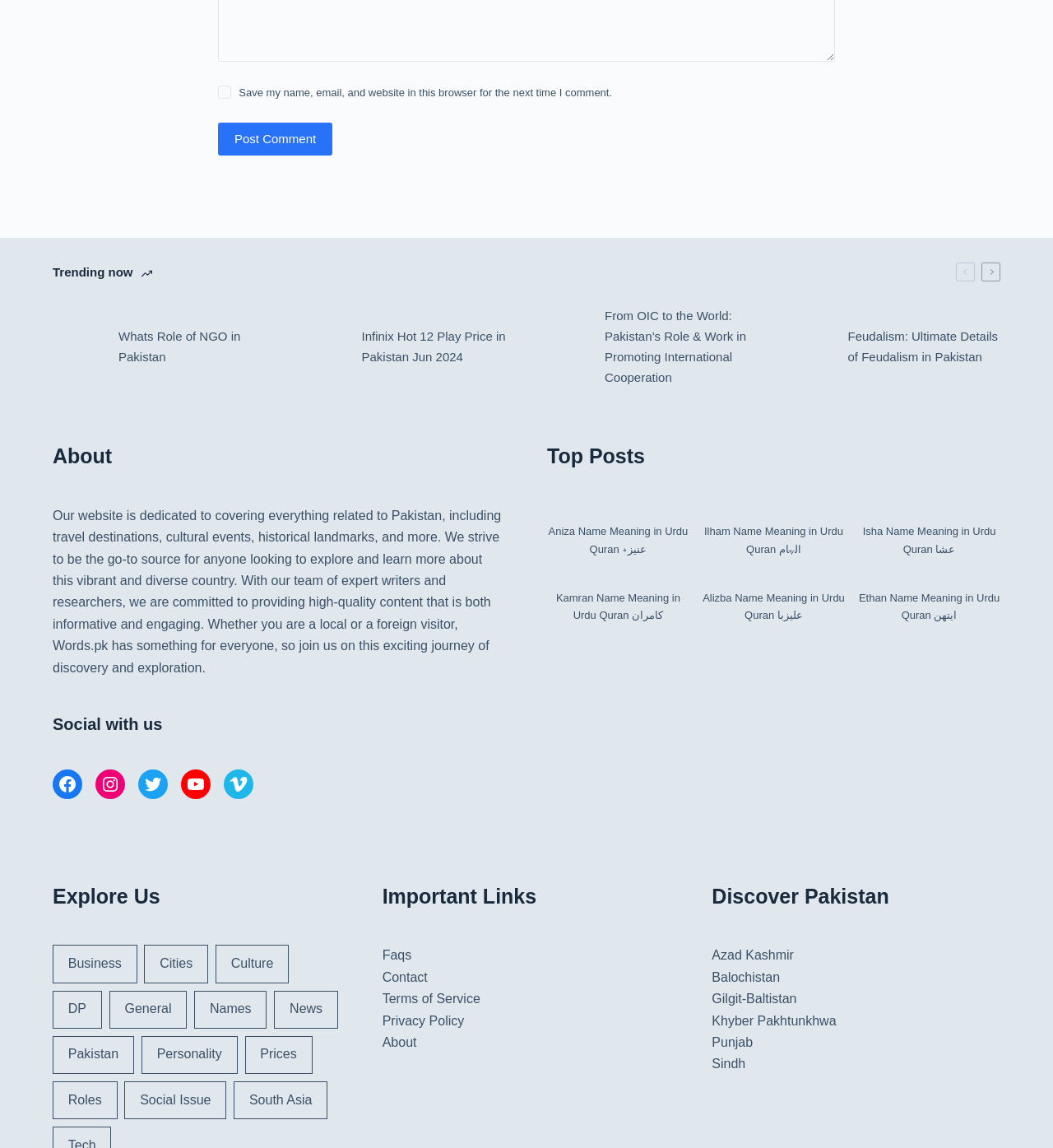Specify the bounding box coordinates of the region I need to click to perform the following instruction: "Search for something". The coordinates must be four float numbers in the range of 0 to 1, i.e., [left, top, right, bottom].

None